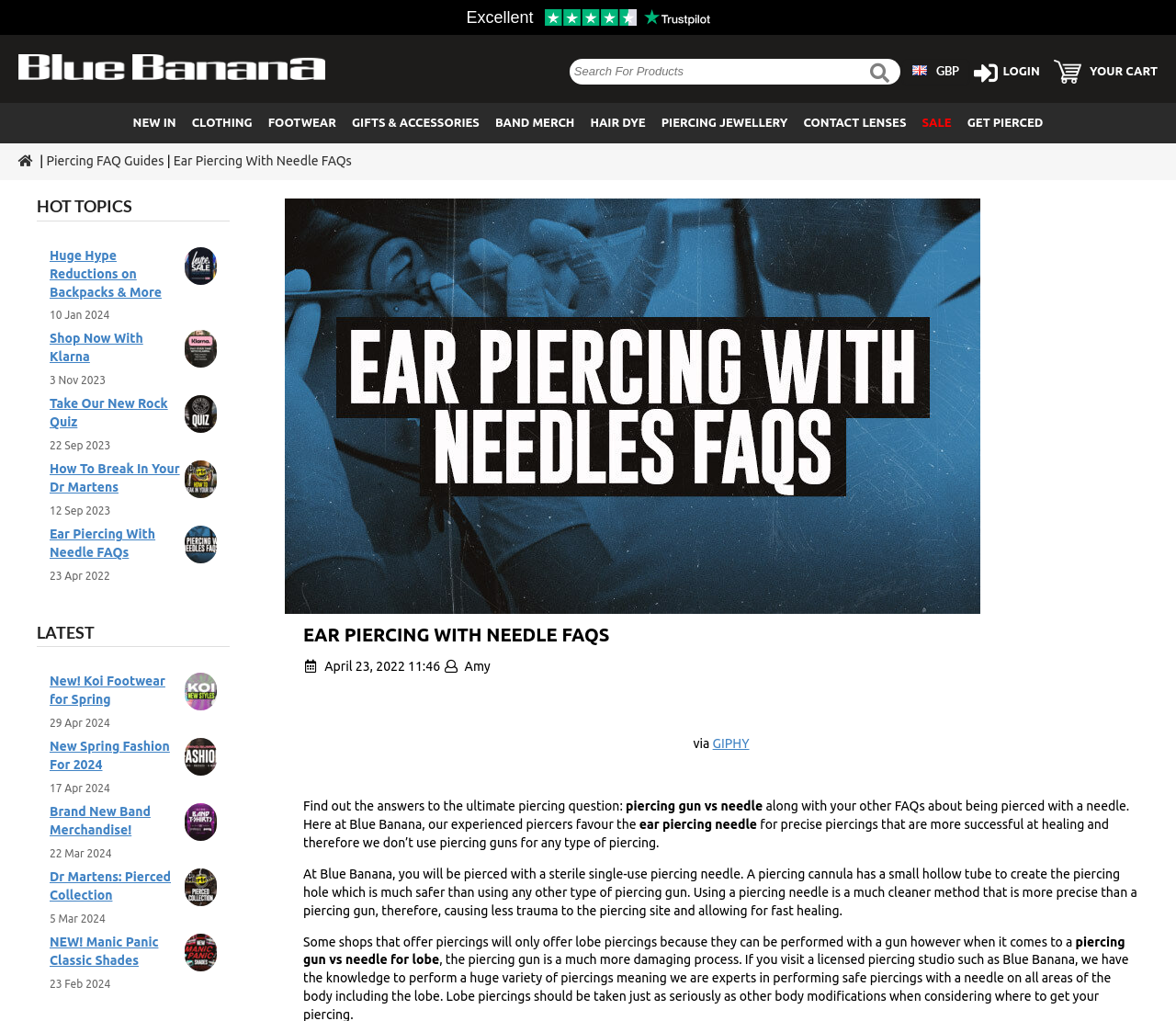Based on the image, give a detailed response to the question: How many categories are there in the top navigation menu?

I counted the number of top-level categories in the navigation menu, which are 'NEW IN', 'CLOTHING', 'FOOTWEAR', 'GIFTS & ACCESSORIES', and 'BAND MERCH', and found that there are 5 categories.